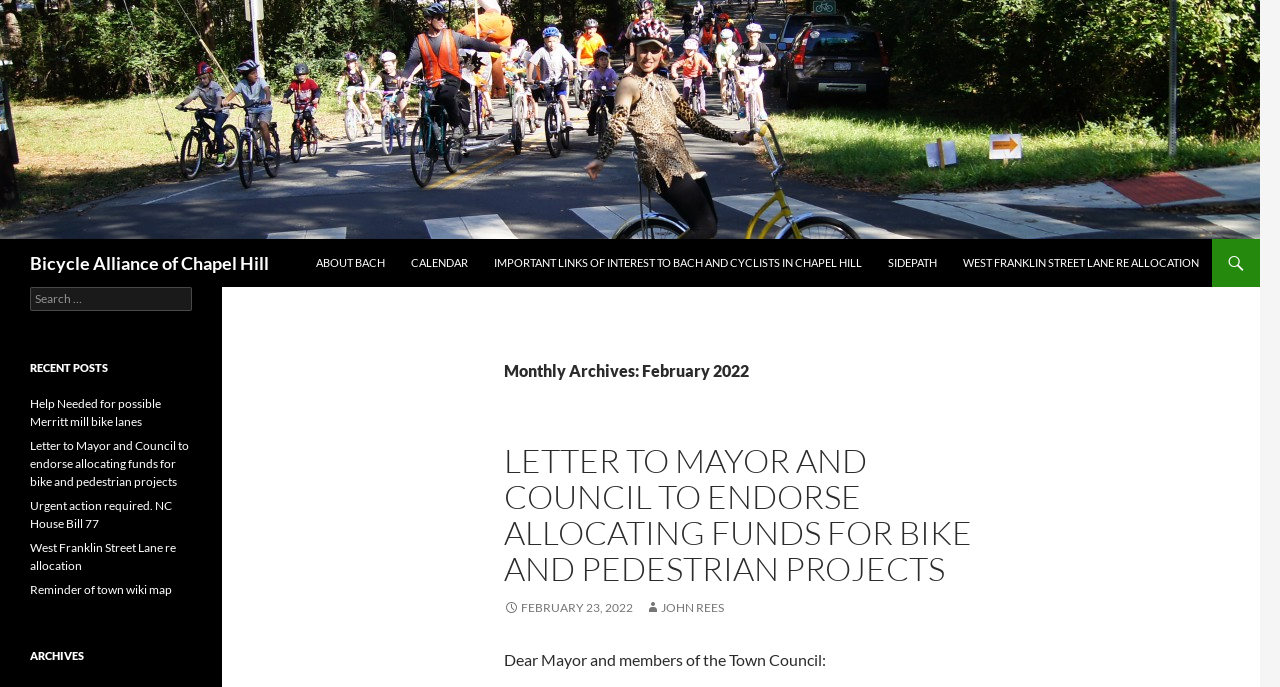Locate the coordinates of the bounding box for the clickable region that fulfills this instruction: "Search for something".

[0.023, 0.418, 0.15, 0.453]